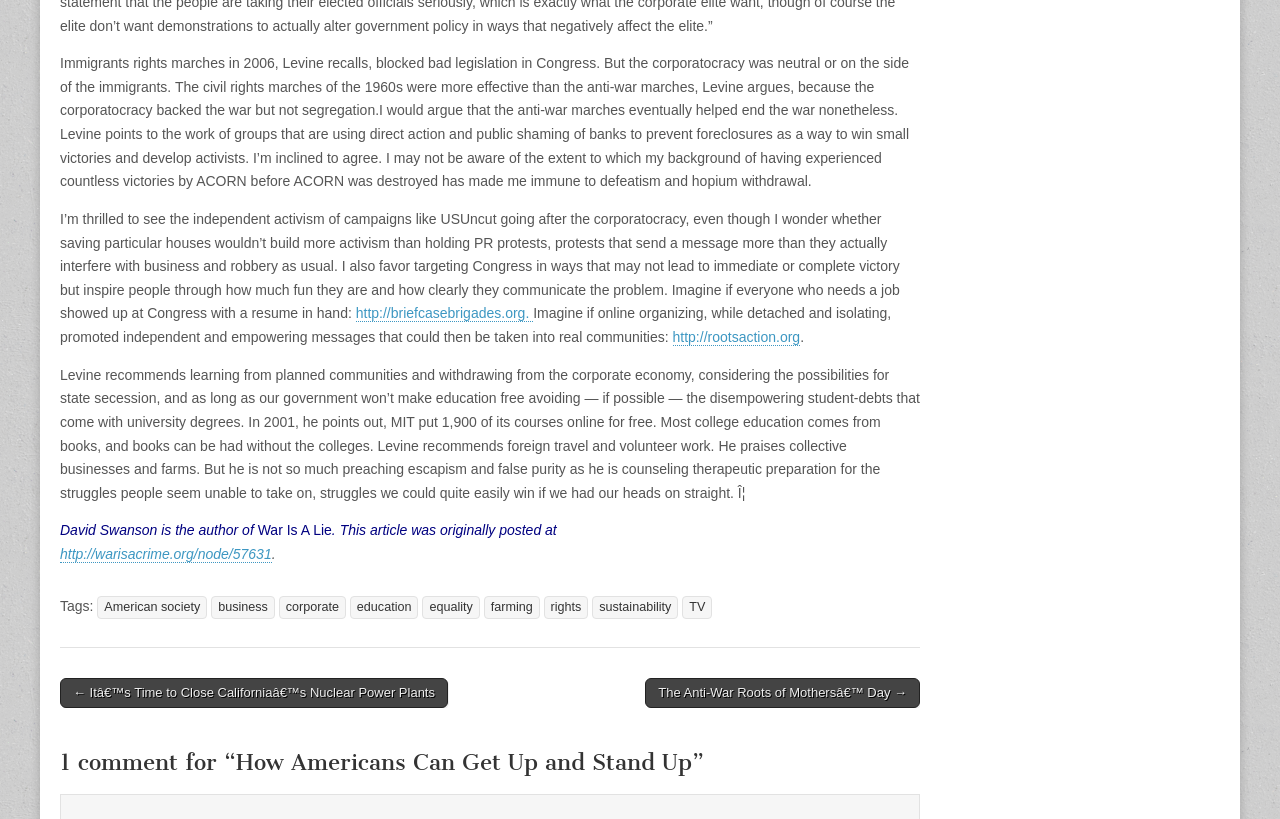What is the topic of the article?
Look at the image and respond with a one-word or short phrase answer.

American society